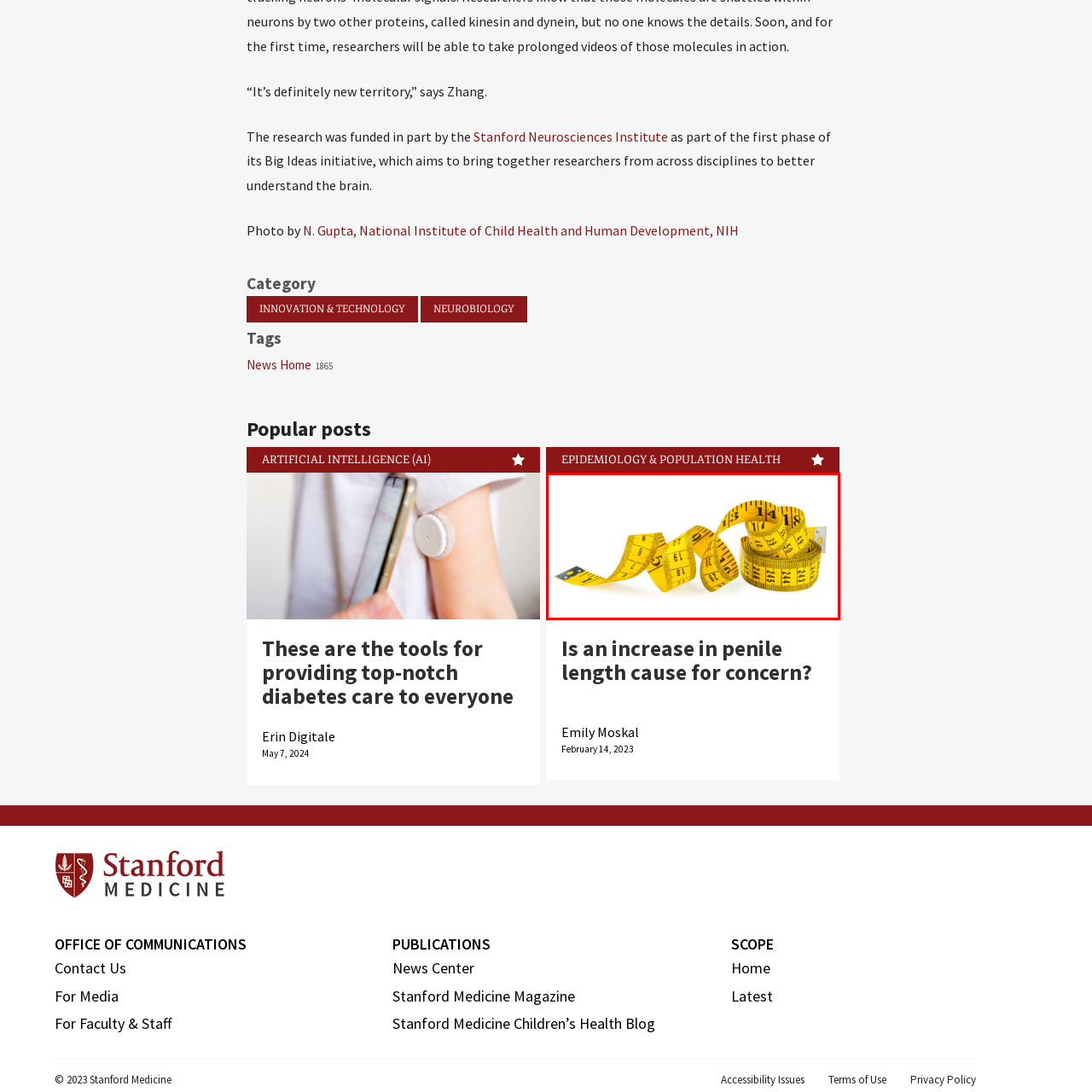What fields are referenced in the accompanying article?
Please analyze the image within the red bounding box and provide a comprehensive answer based on the visual information.

The caption suggests a focus on the role of measurement accuracy in providing top-notch care in fields such as health and wellness, as referenced in the accompanying article related to healthcare advancements.